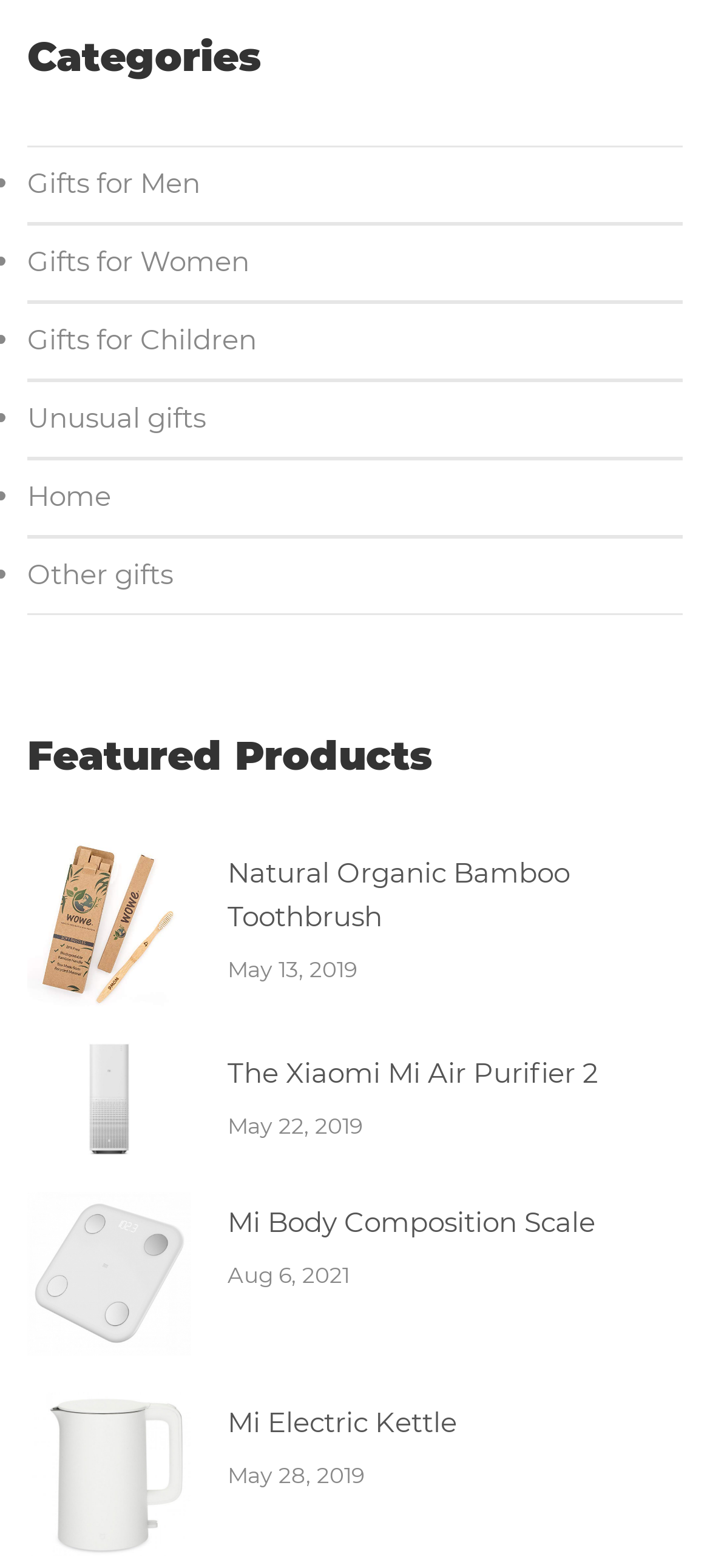Use the details in the image to answer the question thoroughly: 
What type of products are featured on this webpage?

The webpage has a heading 'Featured Products' and lists several products with images and descriptions, indicating that it features various types of gifts.